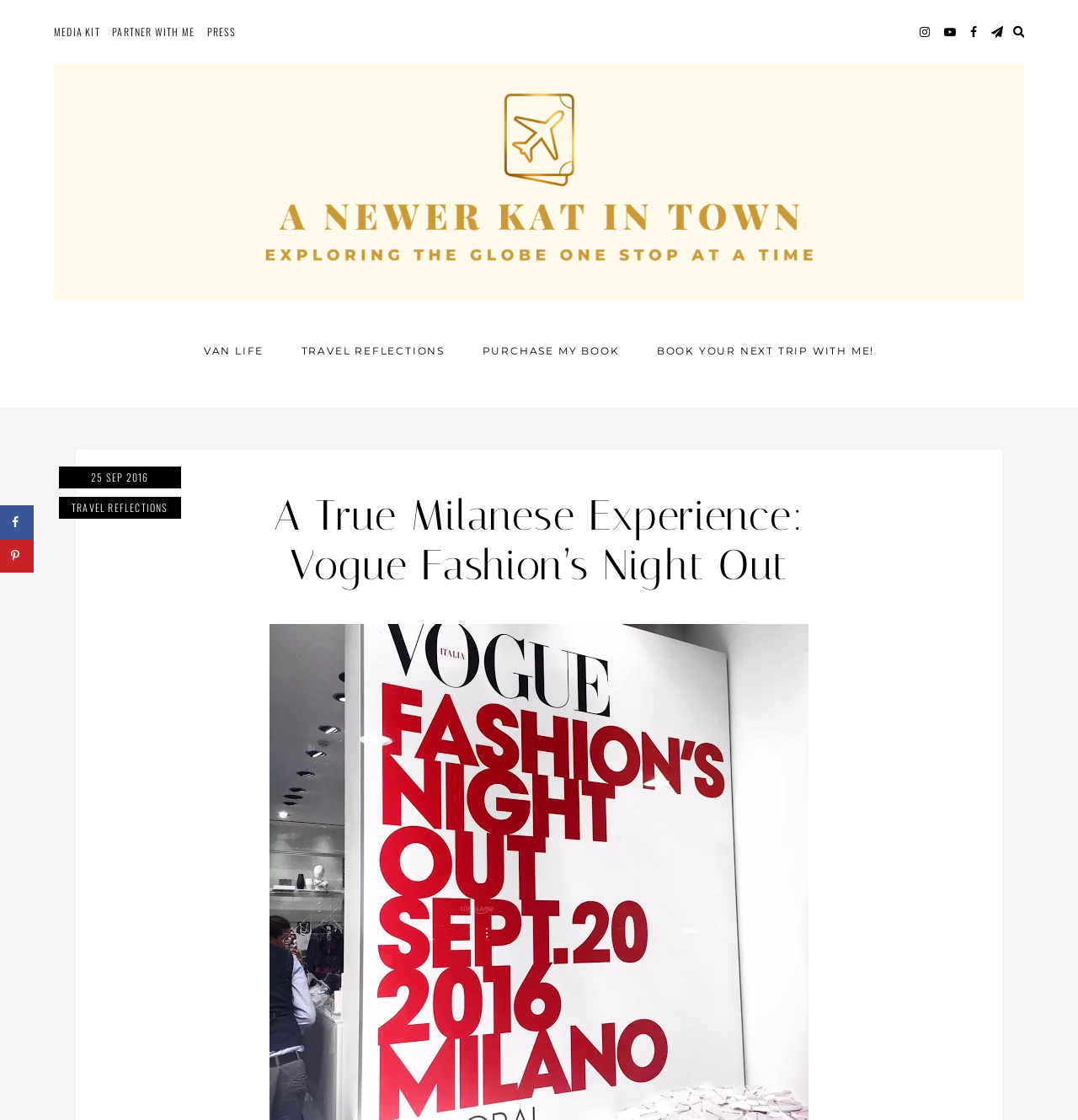Locate the bounding box coordinates of the element you need to click to accomplish the task described by this instruction: "Visit Google Profile Citation".

None